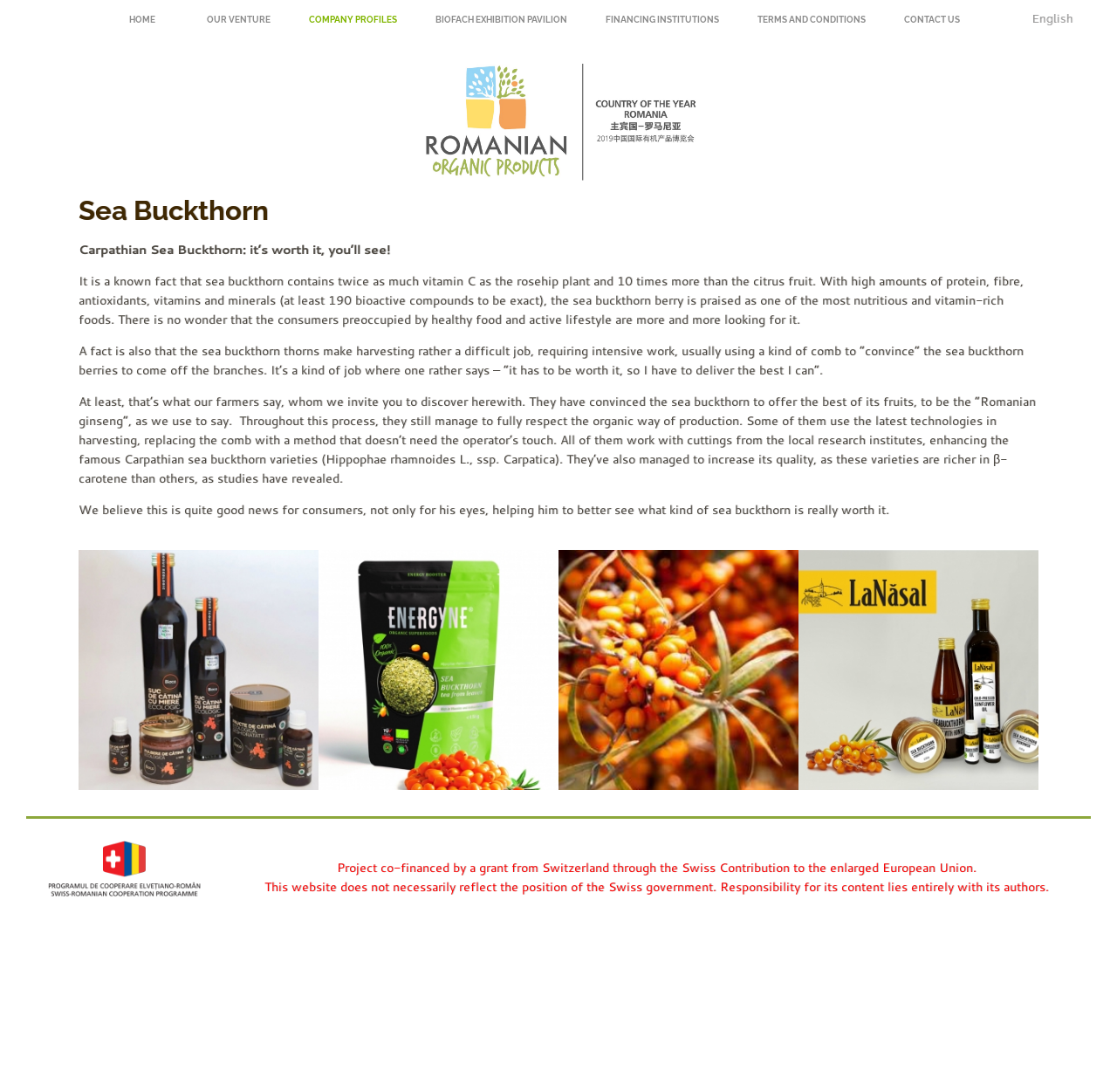Identify the bounding box coordinates of the part that should be clicked to carry out this instruction: "Click the English link".

[0.916, 0.0, 0.969, 0.036]